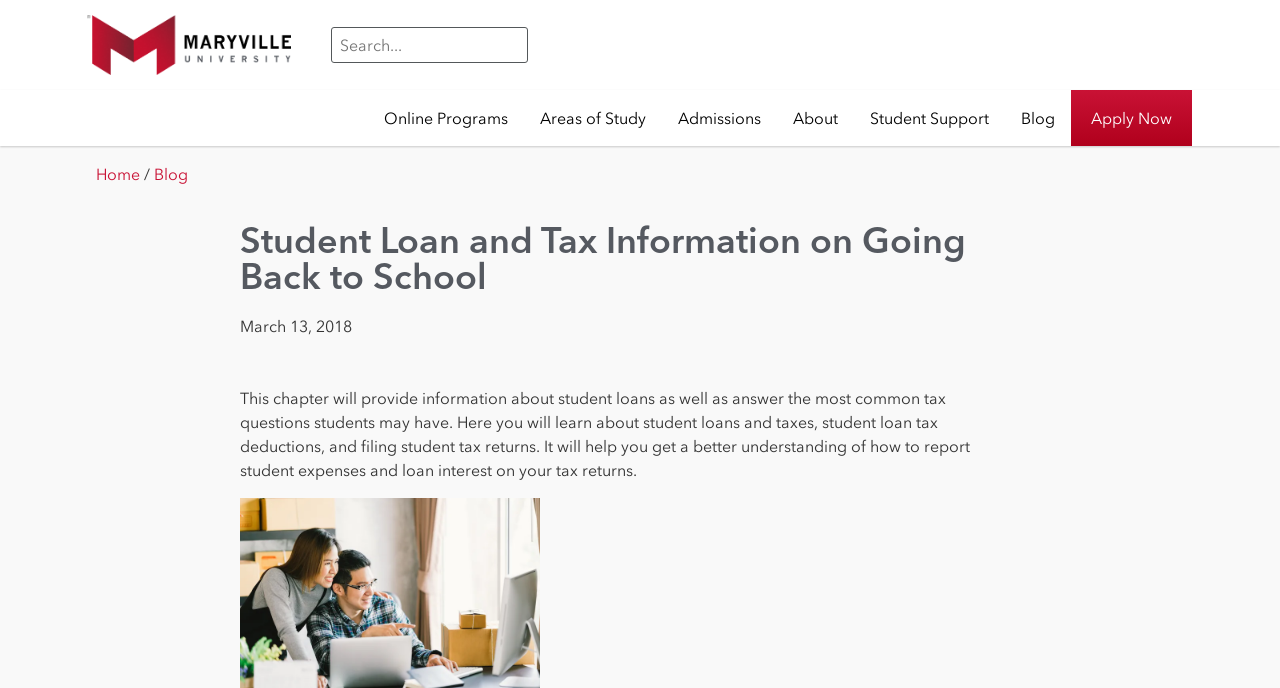Give a one-word or short phrase answer to this question: 
What is the name of the university?

Maryville University